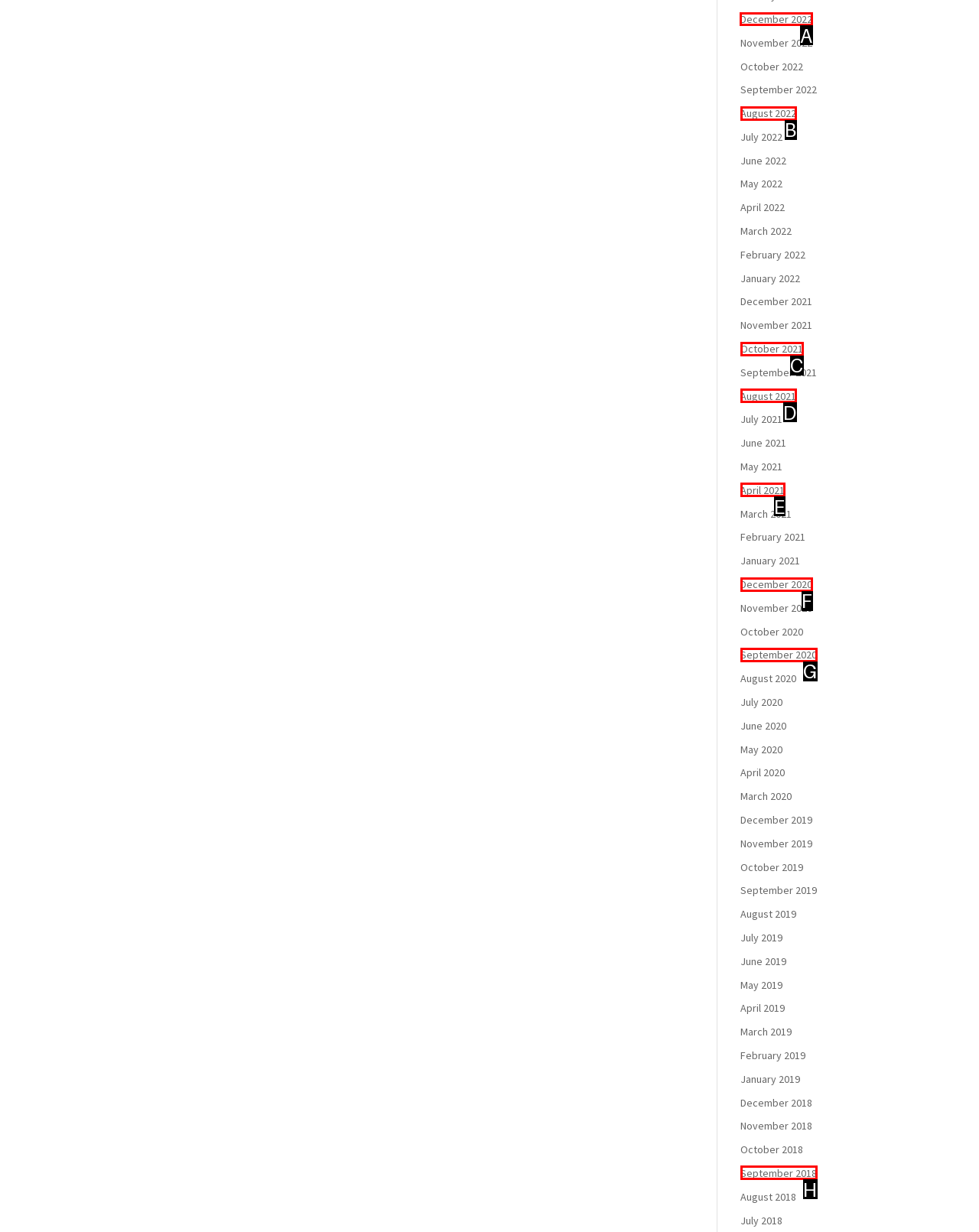Select the correct UI element to complete the task: Go to the home page
Please provide the letter of the chosen option.

None